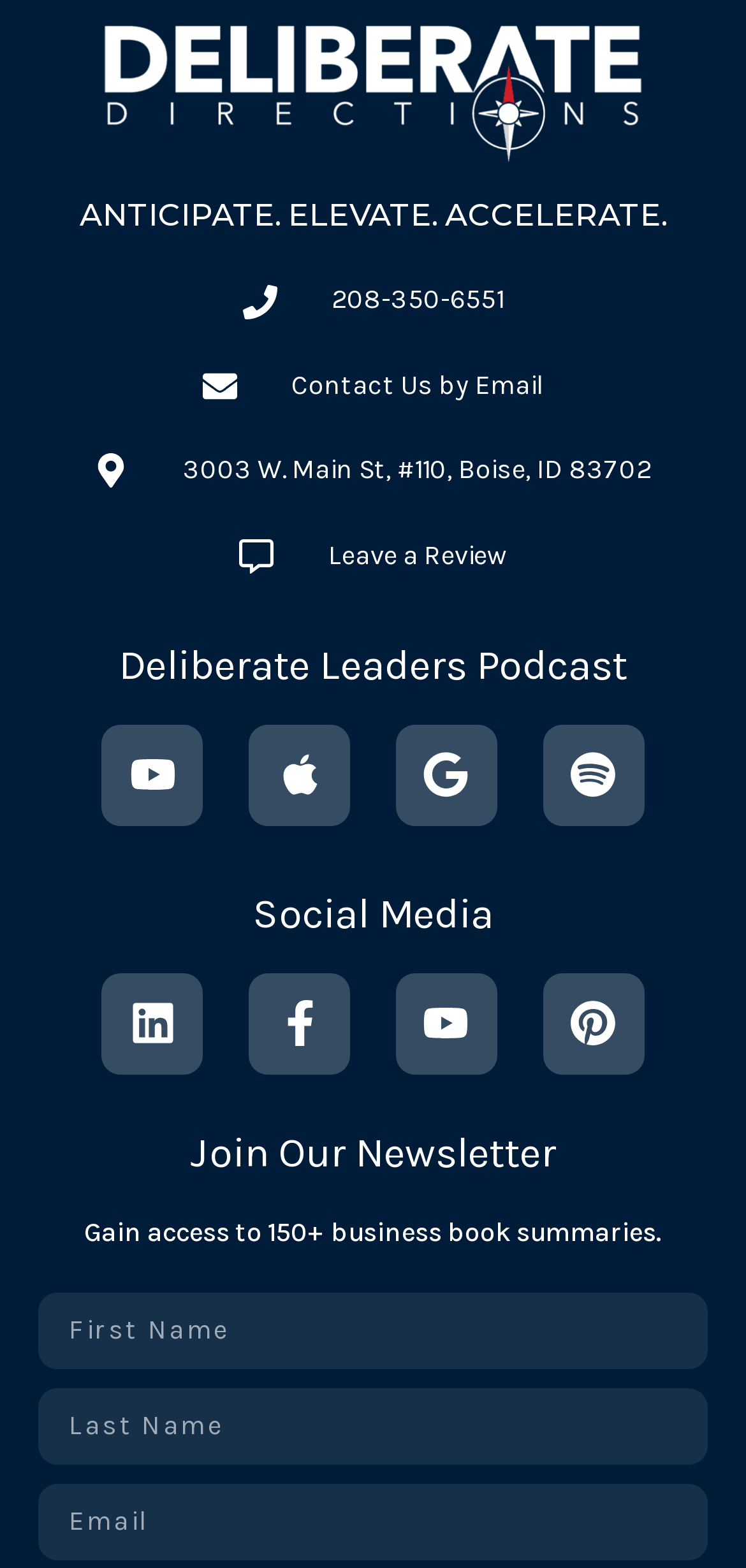Specify the bounding box coordinates of the area that needs to be clicked to achieve the following instruction: "Visit the Youtube channel".

[0.137, 0.462, 0.272, 0.527]